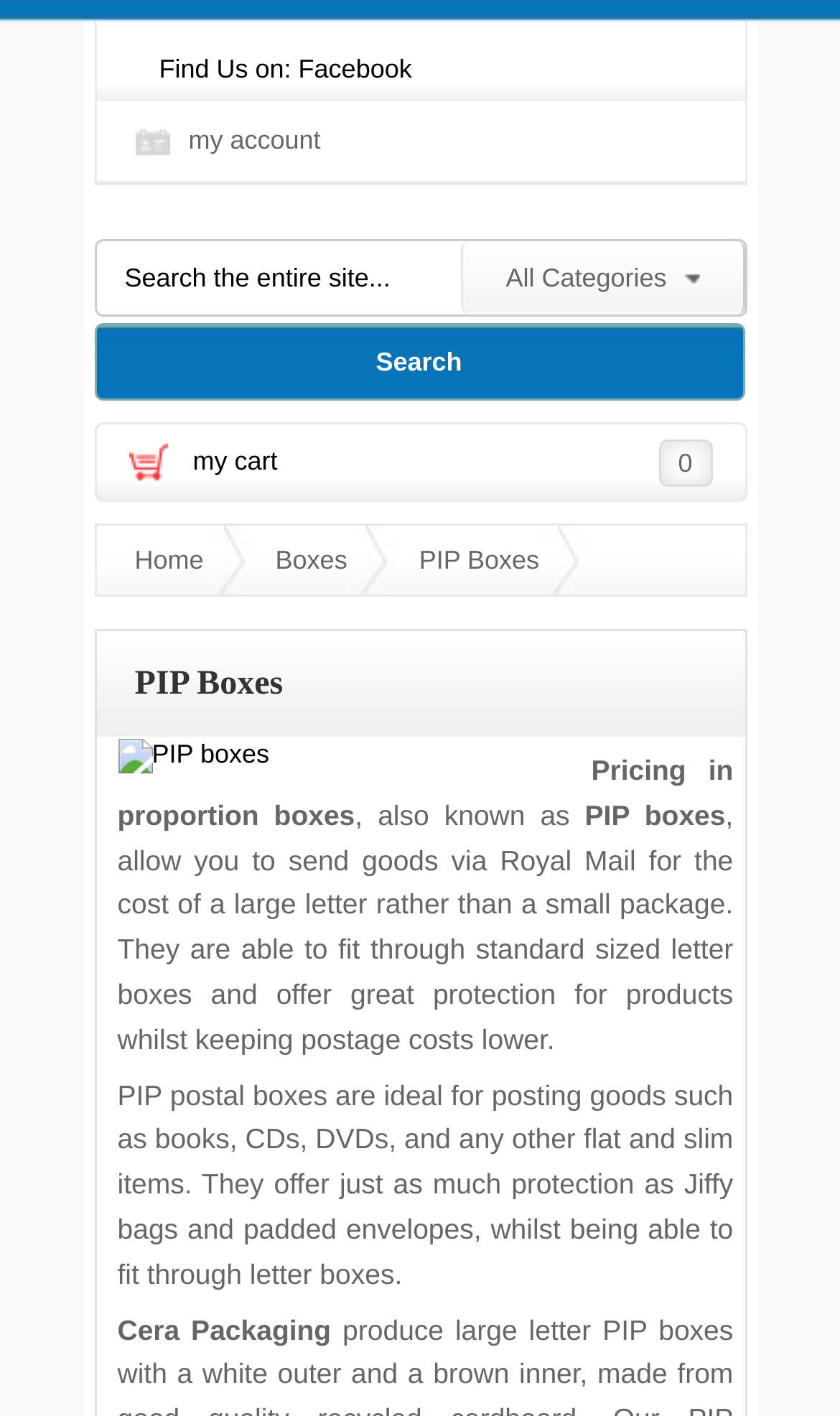Summarize the webpage comprehensively, mentioning all visible components.

The webpage is about Cera Packaging, specifically focusing on PIP boxes, also known as Large Letter Boxes or Pip Postal Boxes. At the top left, there is a social media link to Facebook. Next to it, there is a "My Account" link and a search bar with a placeholder text "Search the entire site...". 

Below the search bar, there are links to "All Categories" and "Search". On the right side, there is a "My Cart" section with a link showing the number of items in the cart, which is currently zero. 

The main navigation menu is located below, with links to "Home", "Boxes", and "PIP Boxes". The main content area starts with a heading "PIP Boxes" and an image of a PIP box. 

Below the image, there is a paragraph explaining the benefits of PIP boxes, which allow sending goods via Royal Mail at a lower cost. Another paragraph describes the ideal use cases for PIP postal boxes, such as posting books, CDs, DVDs, and other flat and slim items. 

At the bottom left, there is a footer section with the company name "Cera Packaging".